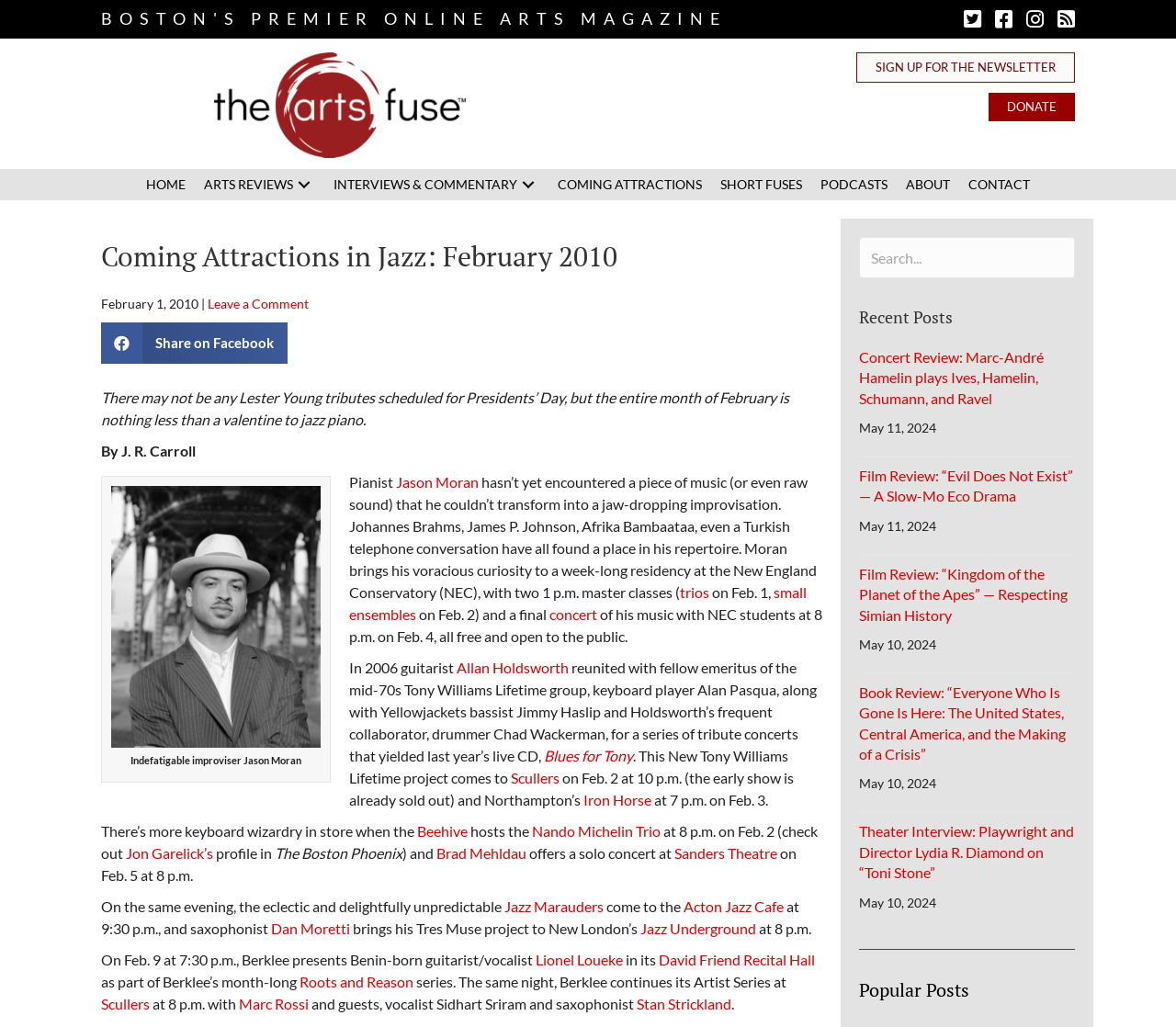Find the bounding box coordinates of the element I should click to carry out the following instruction: "Read about coming attractions in jazz".

[0.466, 0.164, 0.605, 0.195]